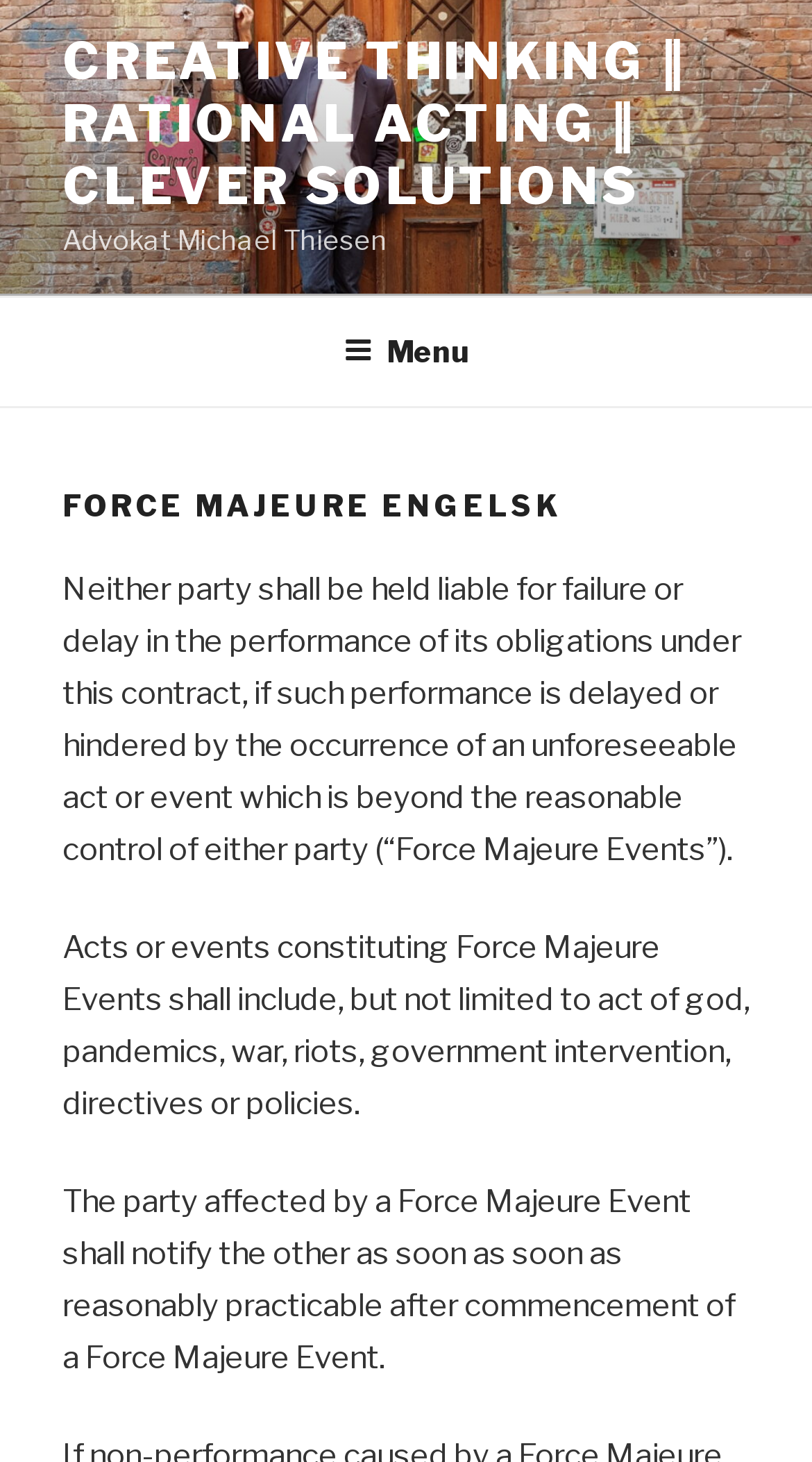Respond to the following question with a brief word or phrase:
What are some examples of Force Majeure Events?

Act of god, pandemics, war, riots